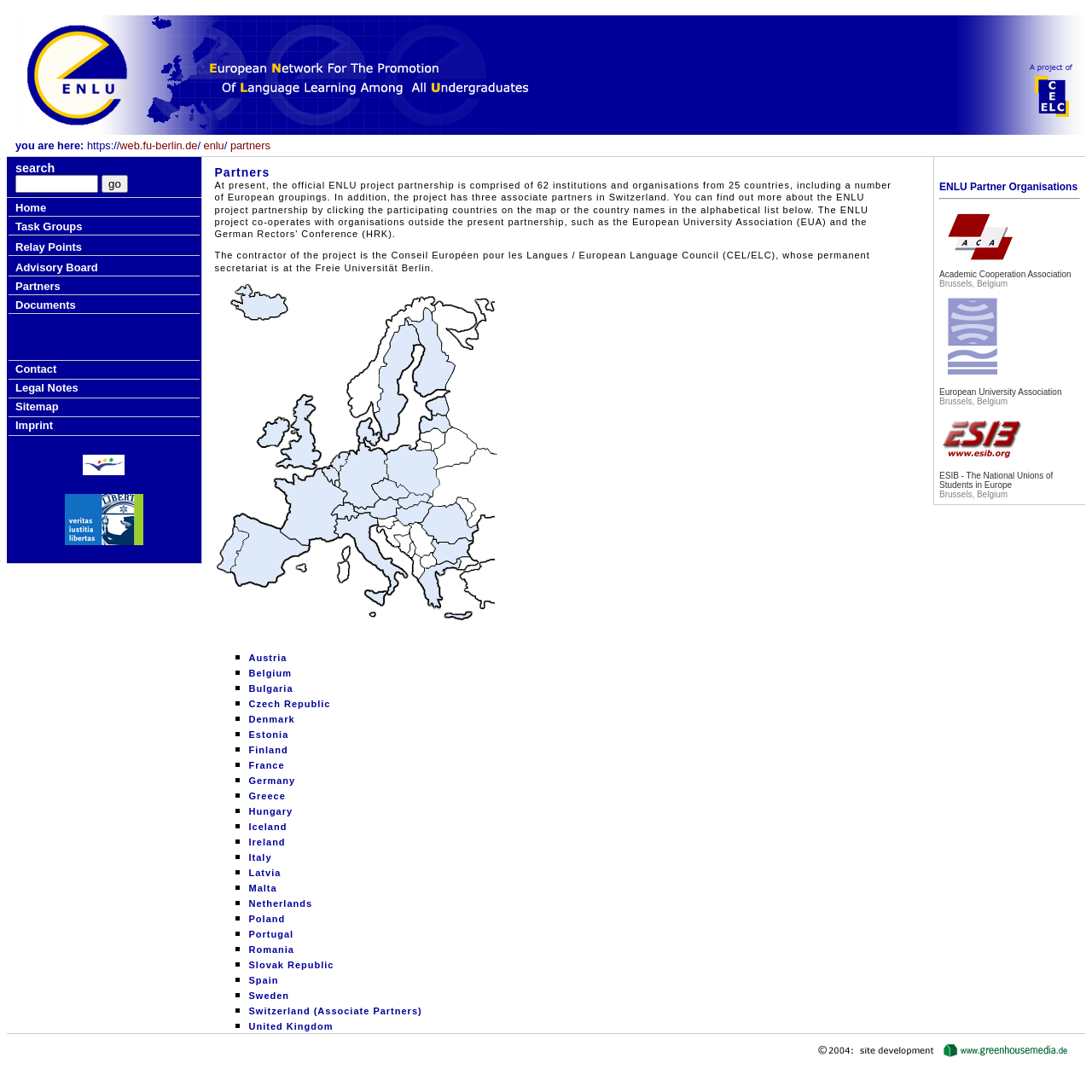Answer the question below with a single word or a brief phrase: 
How many search boxes are on the webpage?

1